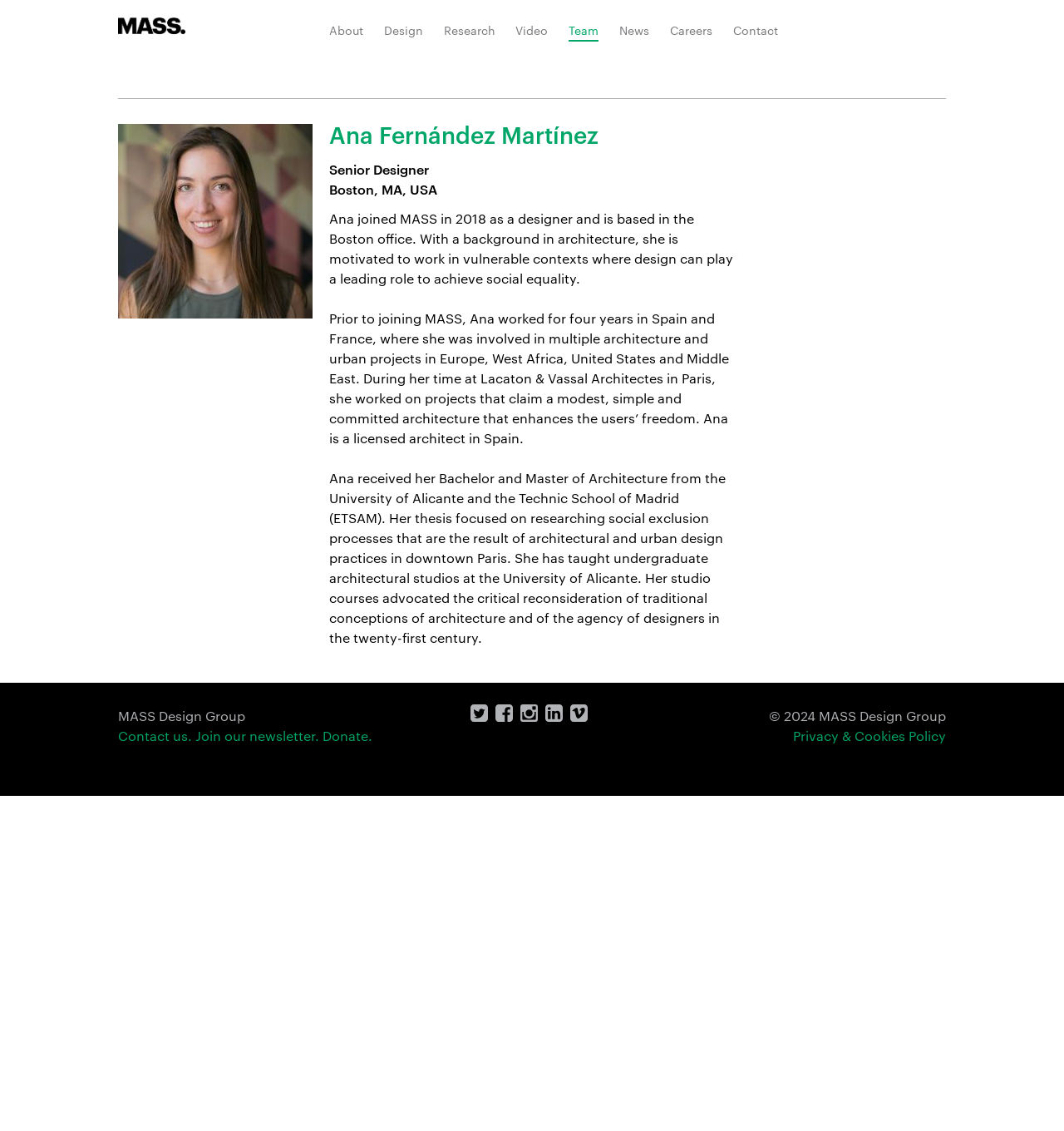Determine the bounding box coordinates of the clickable element necessary to fulfill the instruction: "Donate to MASS Design Group". Provide the coordinates as four float numbers within the 0 to 1 range, i.e., [left, top, right, bottom].

[0.303, 0.642, 0.35, 0.658]